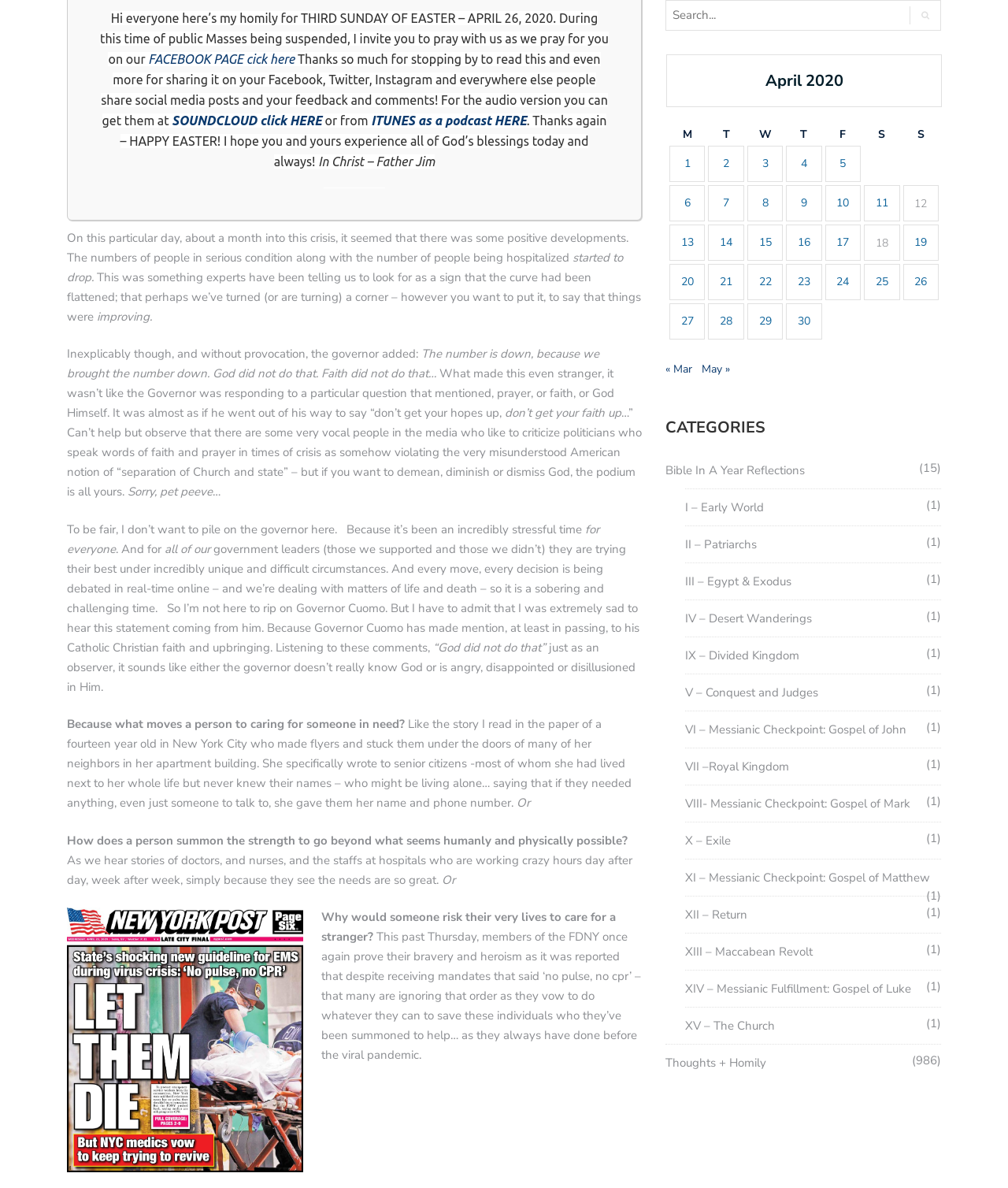Where can the audio version of the homily be found?
Based on the image, provide your answer in one word or phrase.

SOUNDCLOUD or ITUNES